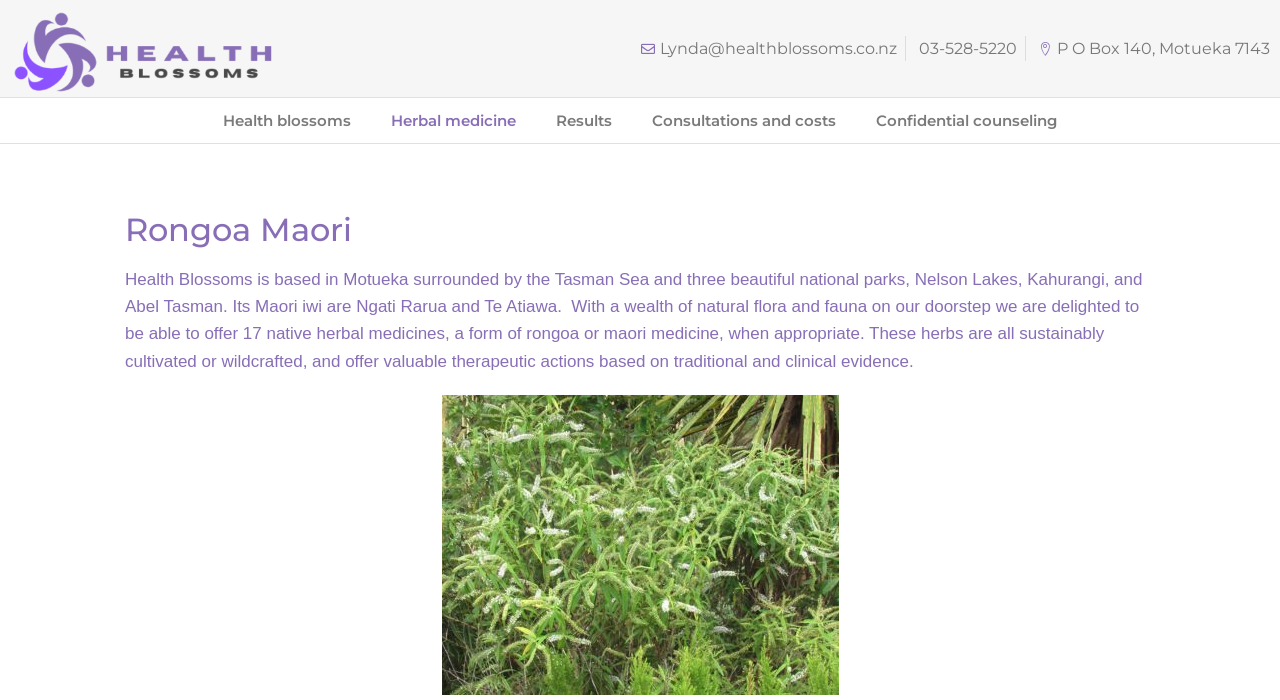Provide the bounding box coordinates, formatted as (top-left x, top-left y, bottom-right x, bottom-right y), with all values being floating point numbers between 0 and 1. Identify the bounding box of the UI element that matches the description: Results

[0.423, 0.14, 0.498, 0.204]